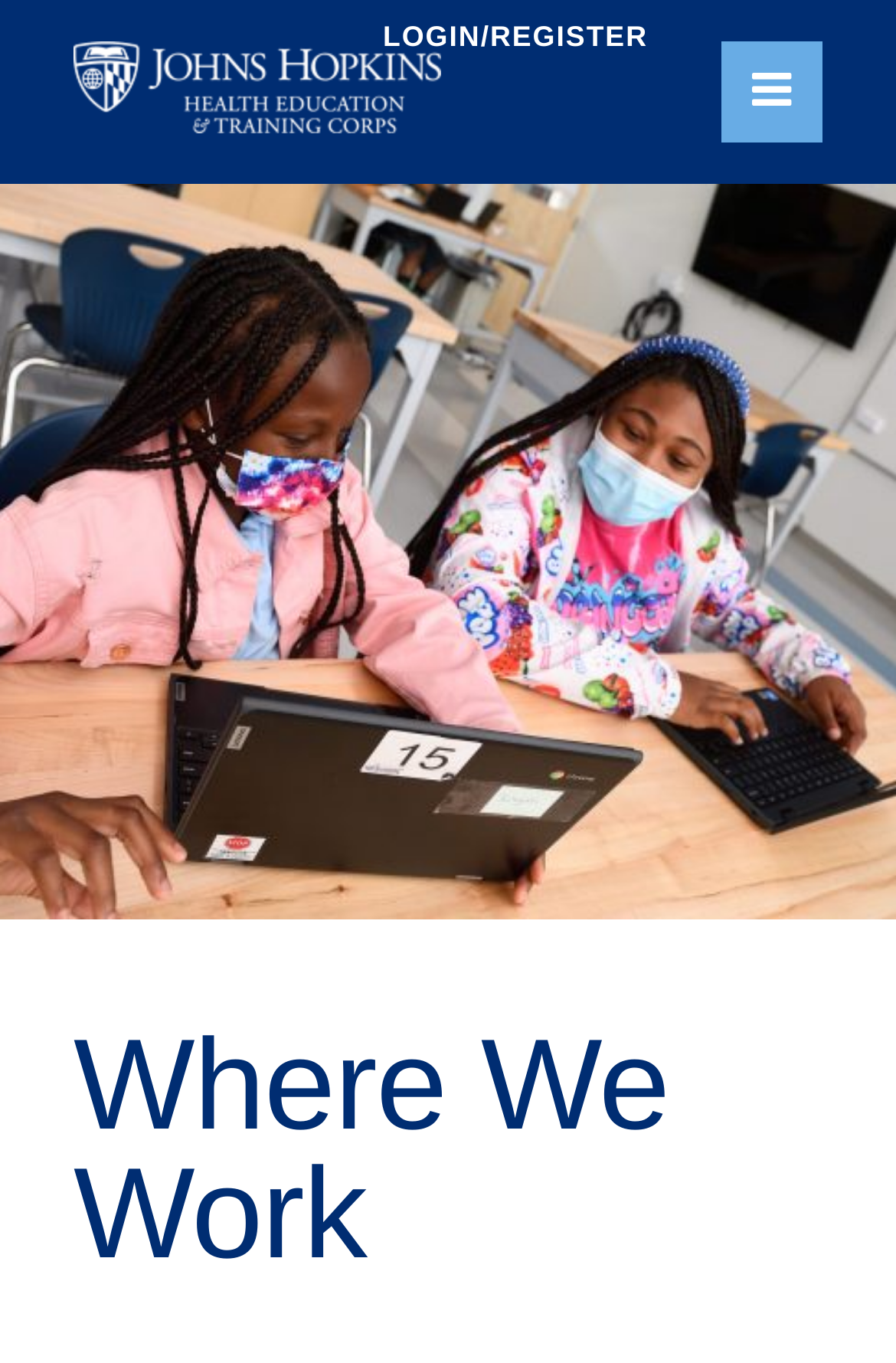Identify and extract the main heading of the webpage.

Where We Work